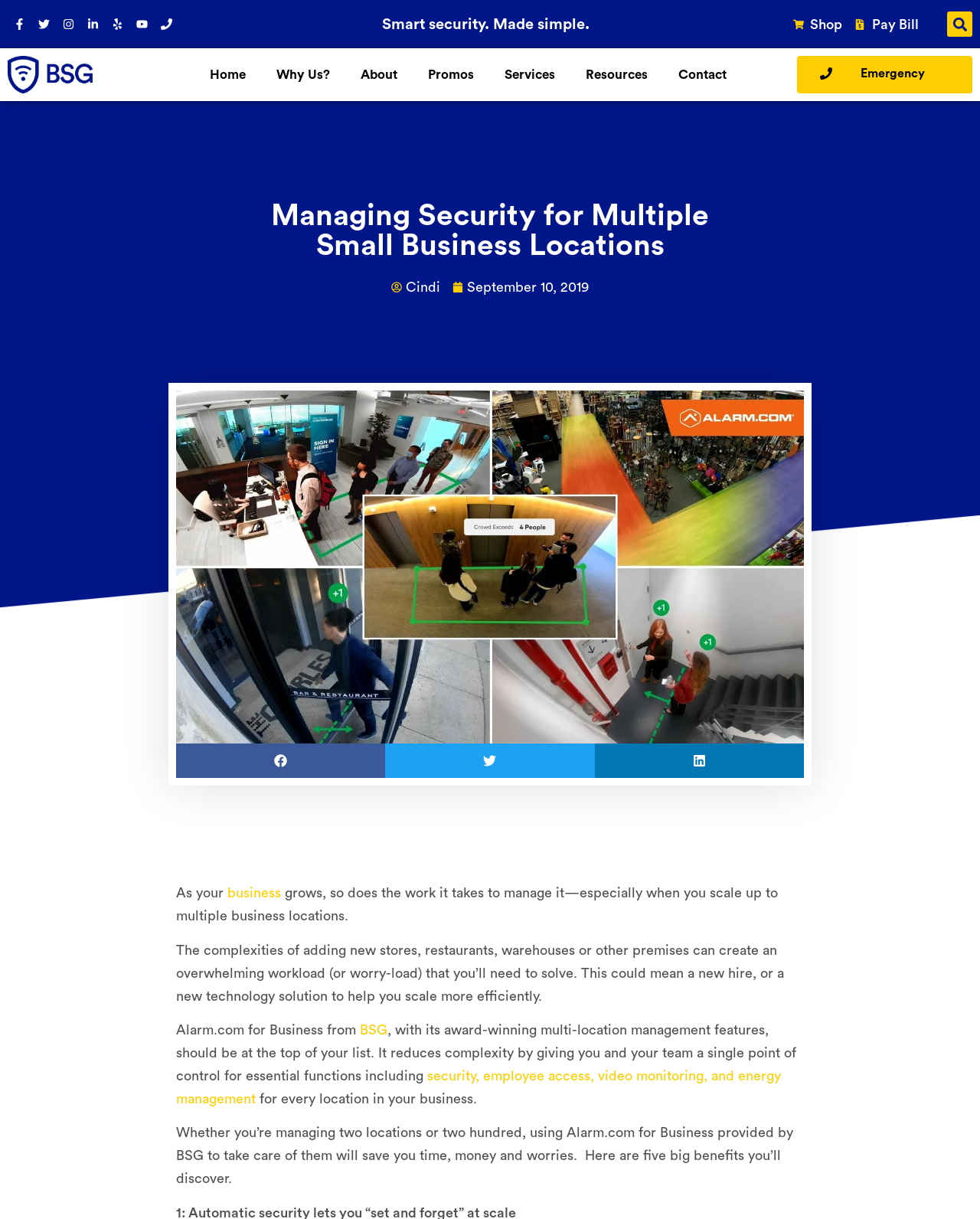Please provide a one-word or short phrase answer to the question:
What is the main topic of the webpage?

Security for multiple business locations